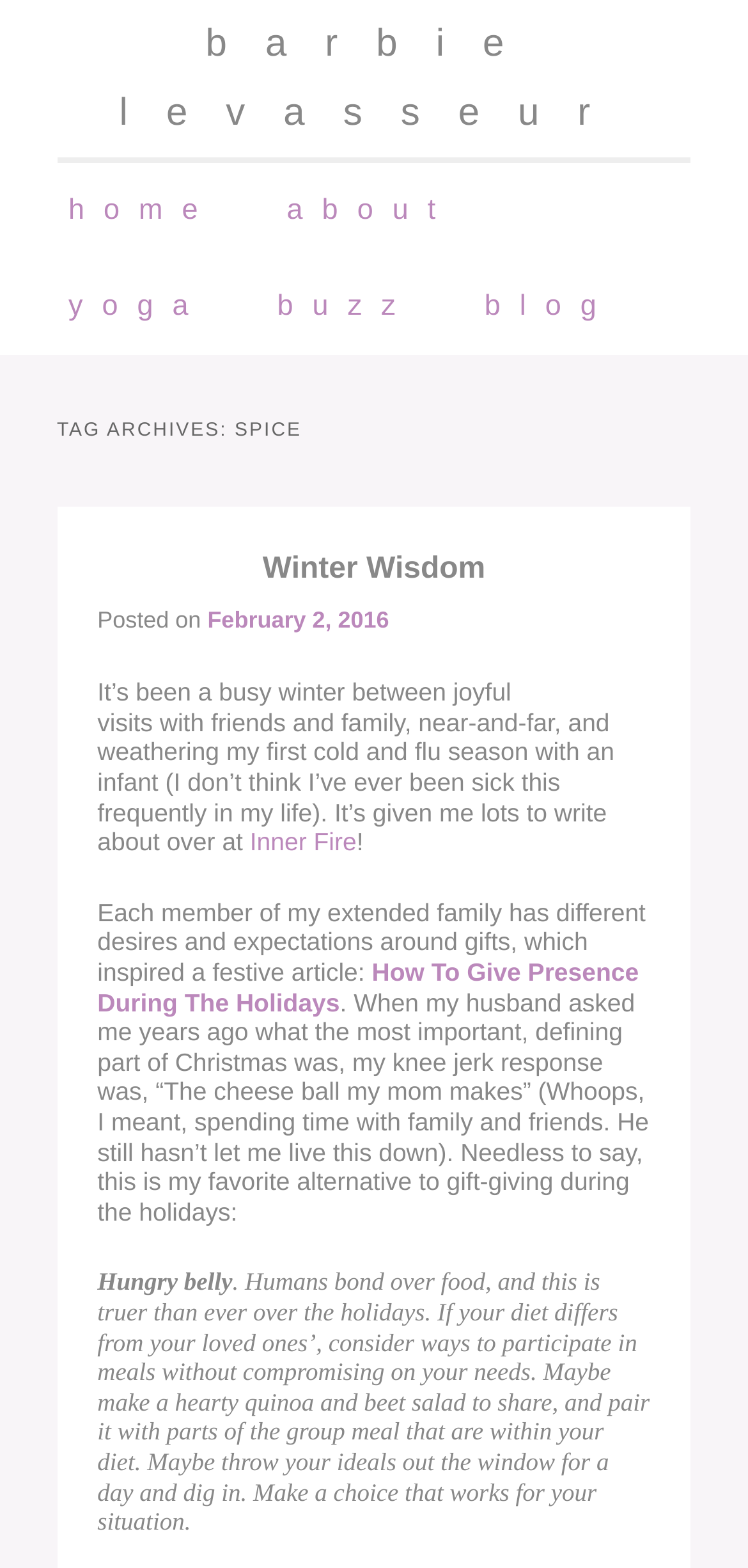Answer the following inquiry with a single word or phrase:
What is the title of the first article?

Winter Wisdom